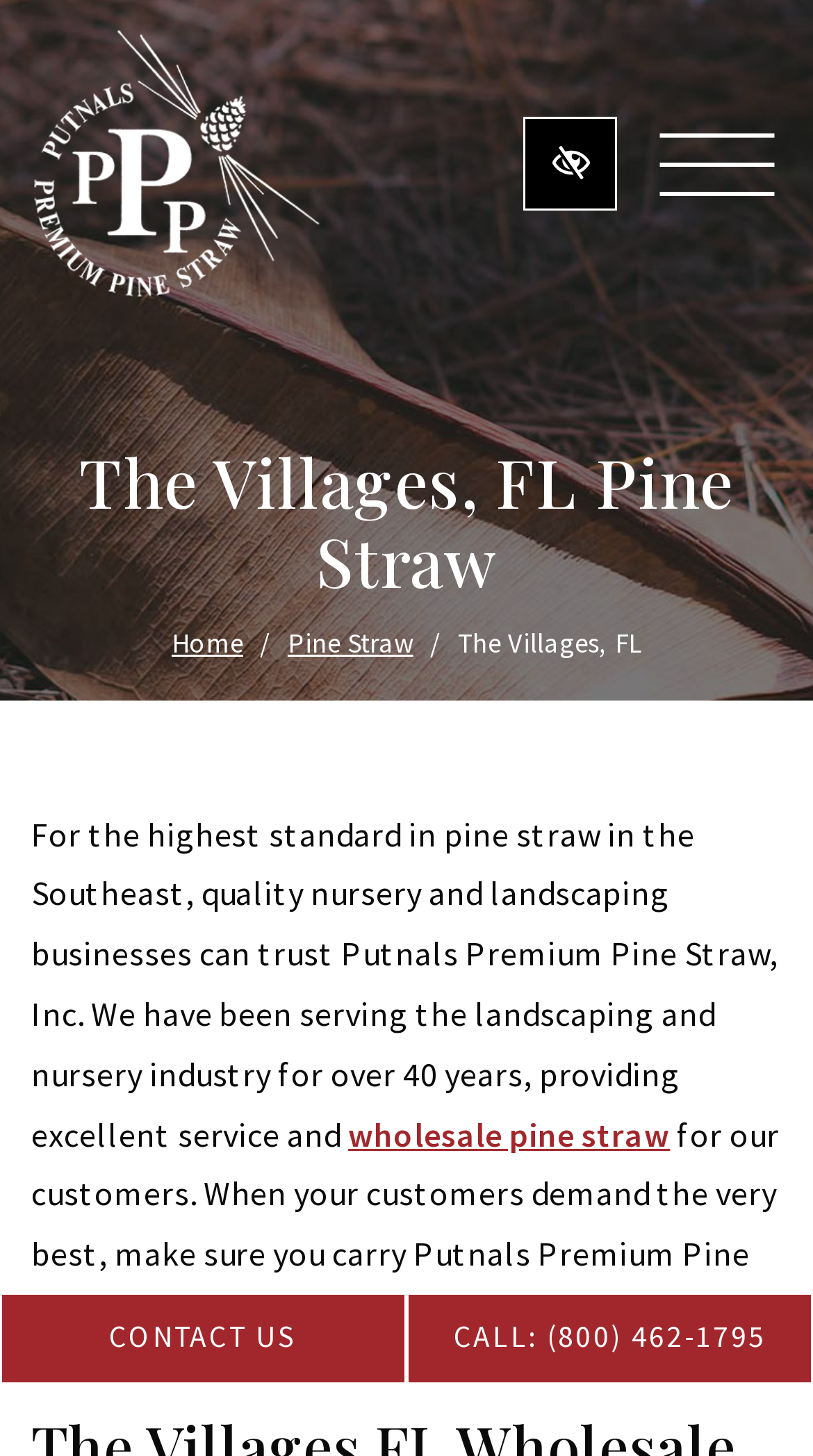Extract the primary header of the webpage and generate its text.

The Villages, FL Pine Straw